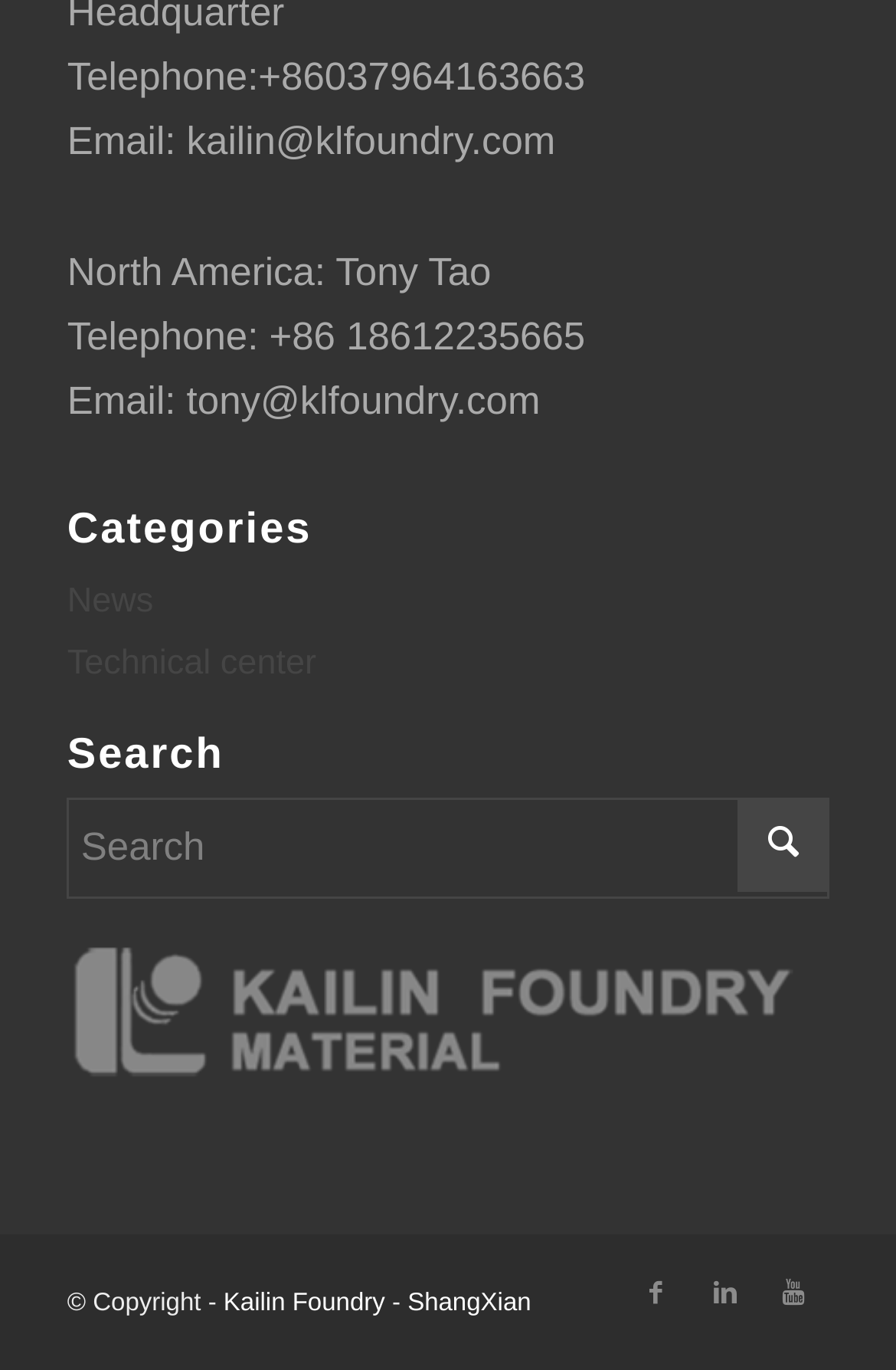Look at the image and give a detailed response to the following question: How many social media links are there at the bottom of the page?

I looked at the bottom of the page and found three social media links, although they are hidden, I can still count them. They are represented by the icons '', '', and ''.